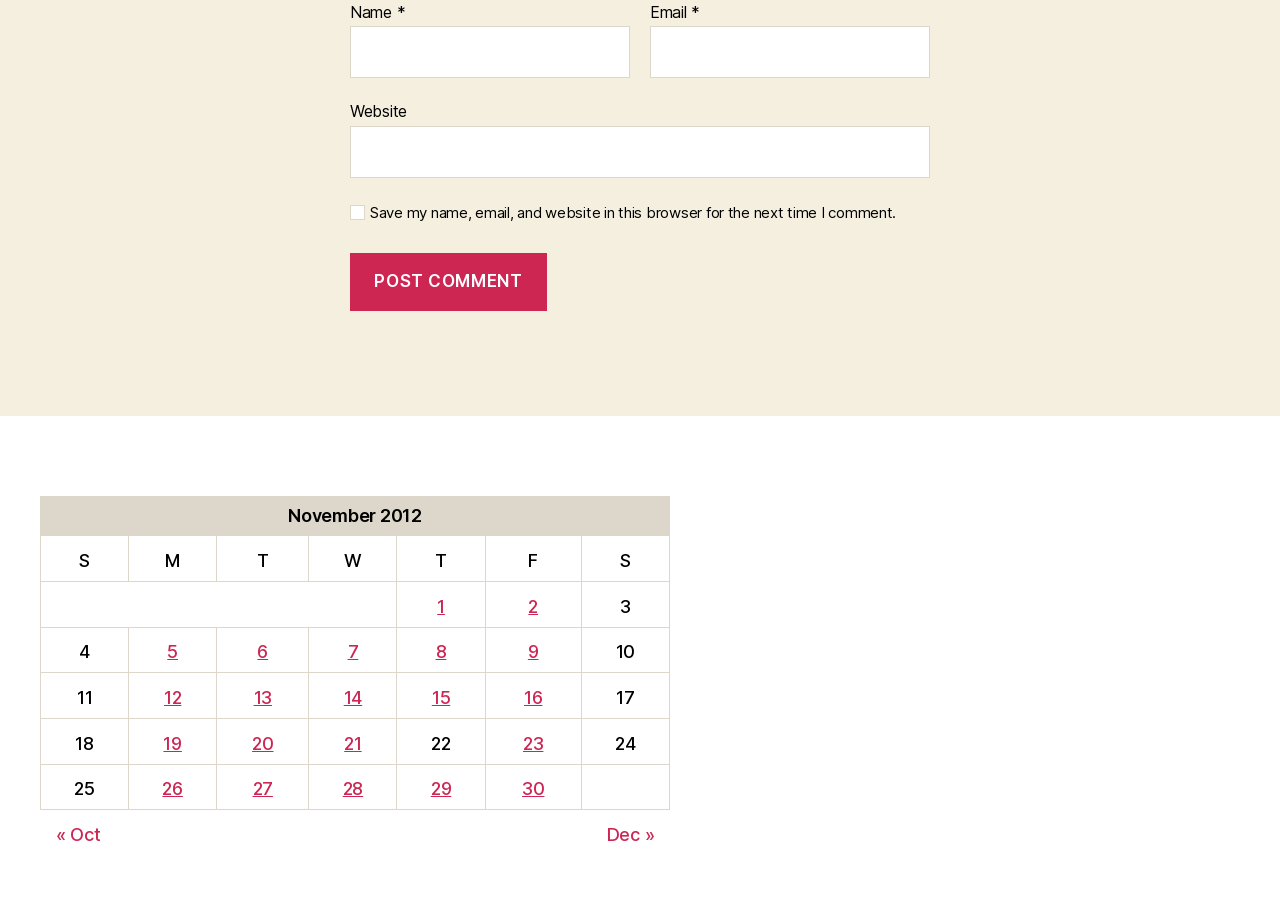How many columns are in the table?
Answer the question with a thorough and detailed explanation.

The table has seven column headers labeled 'S', 'M', 'T', 'W', 'T', 'F', and 'S', indicating that there are seven columns in the table.